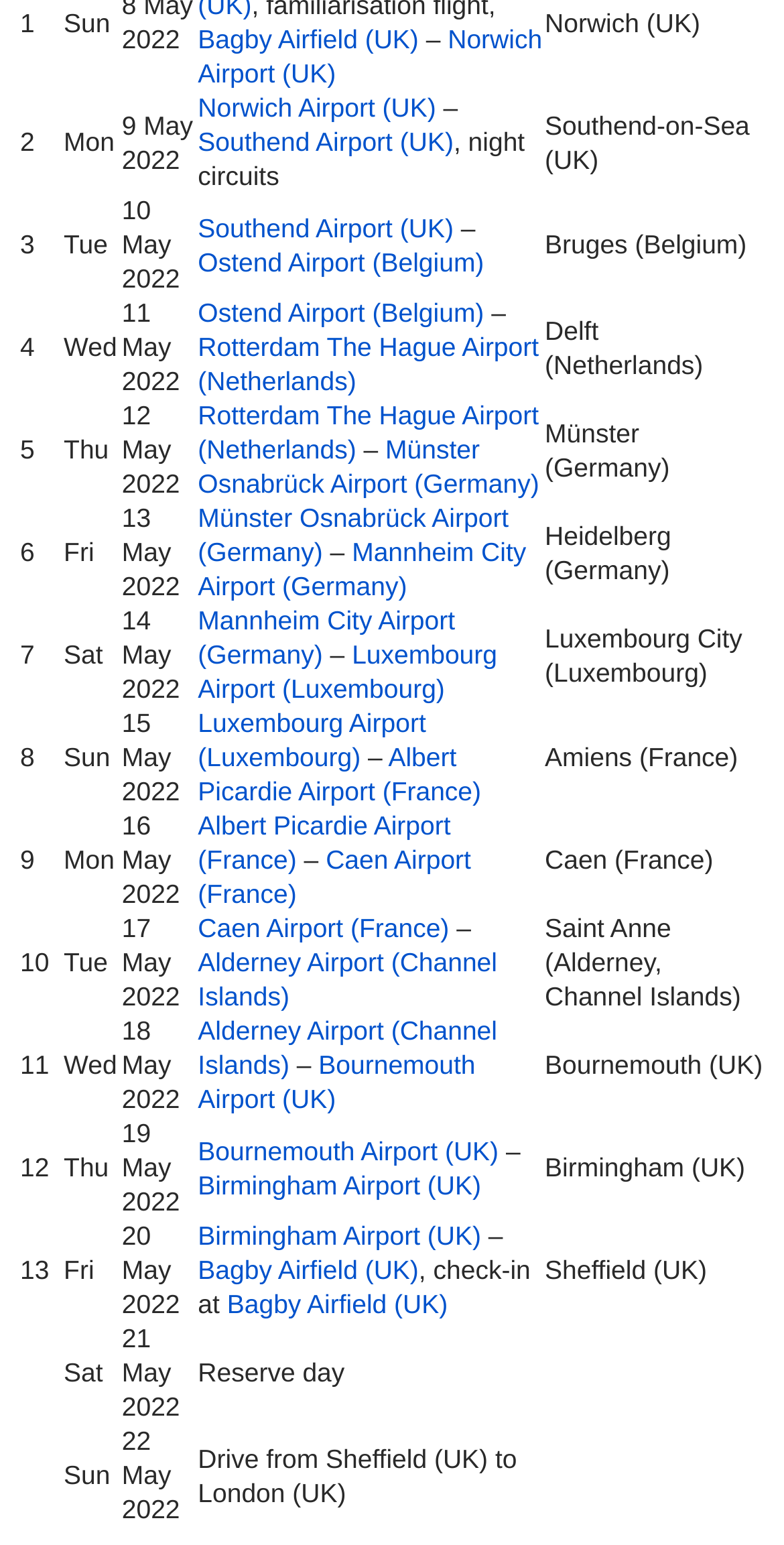What is the destination of the flight on May 10, 2022?
Ensure your answer is thorough and detailed.

I looked at the table and found the row corresponding to May 10, 2022, which is the 9th row. The destination of the flight on that day is listed in the last grid cell of that row, which is Caen (France).